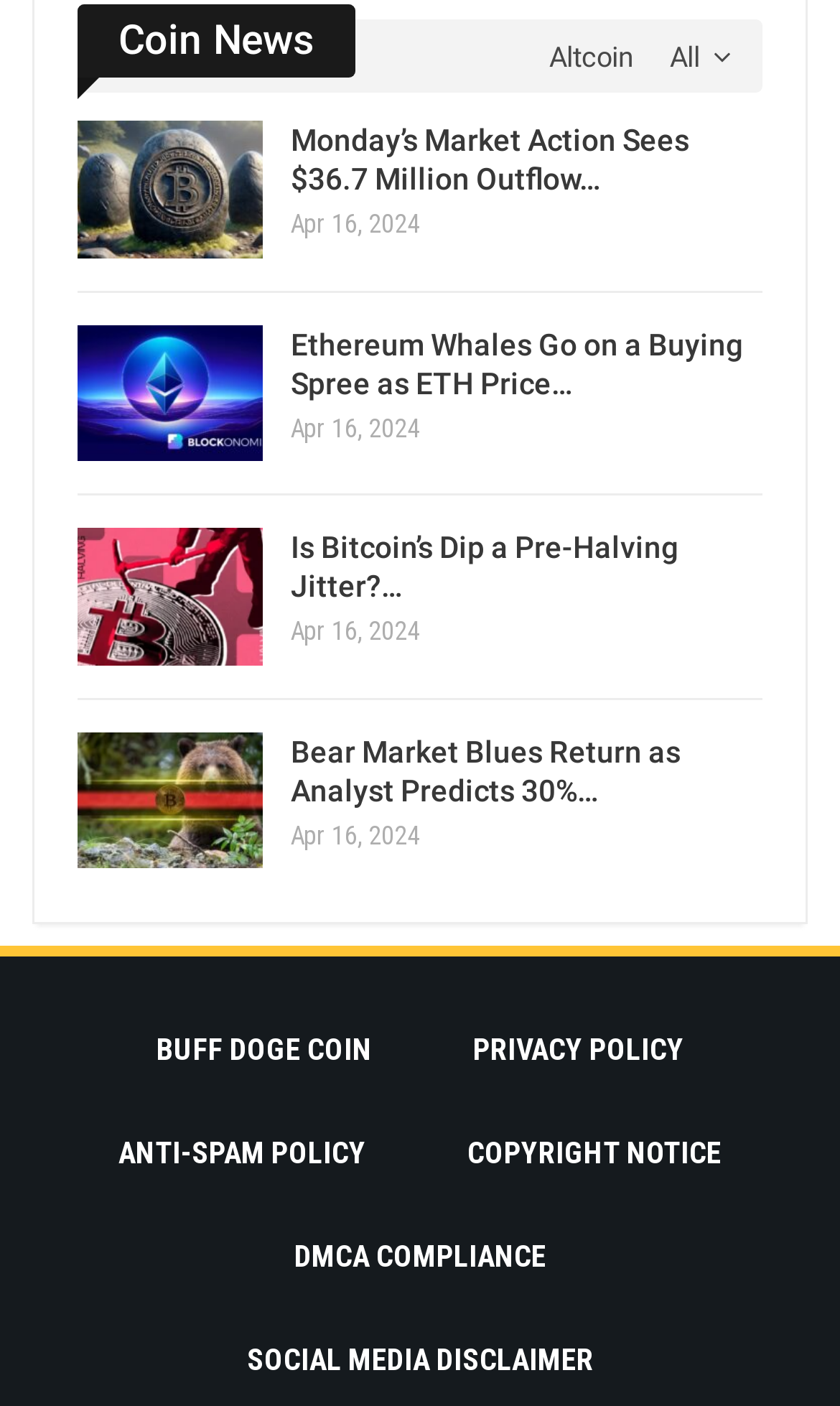Specify the bounding box coordinates of the element's region that should be clicked to achieve the following instruction: "View Ethereum Whales Go on a Buying Spree as ETH Price…". The bounding box coordinates consist of four float numbers between 0 and 1, in the format [left, top, right, bottom].

[0.346, 0.232, 0.885, 0.284]